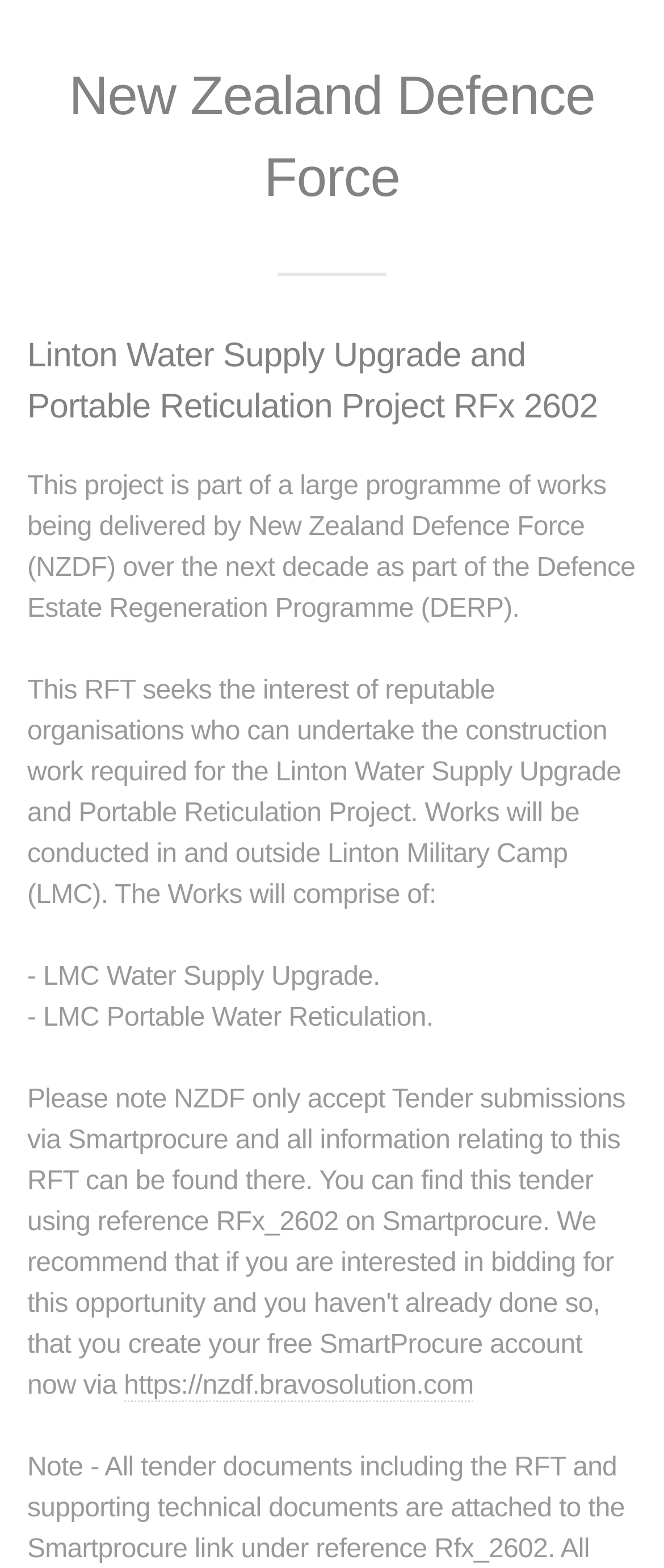Where can more information about the project be found?
Using the information from the image, answer the question thoroughly.

The webpage provides a link 'https://nzdf.bravosolution.com' which suggests that more information about the project can be found on this website.